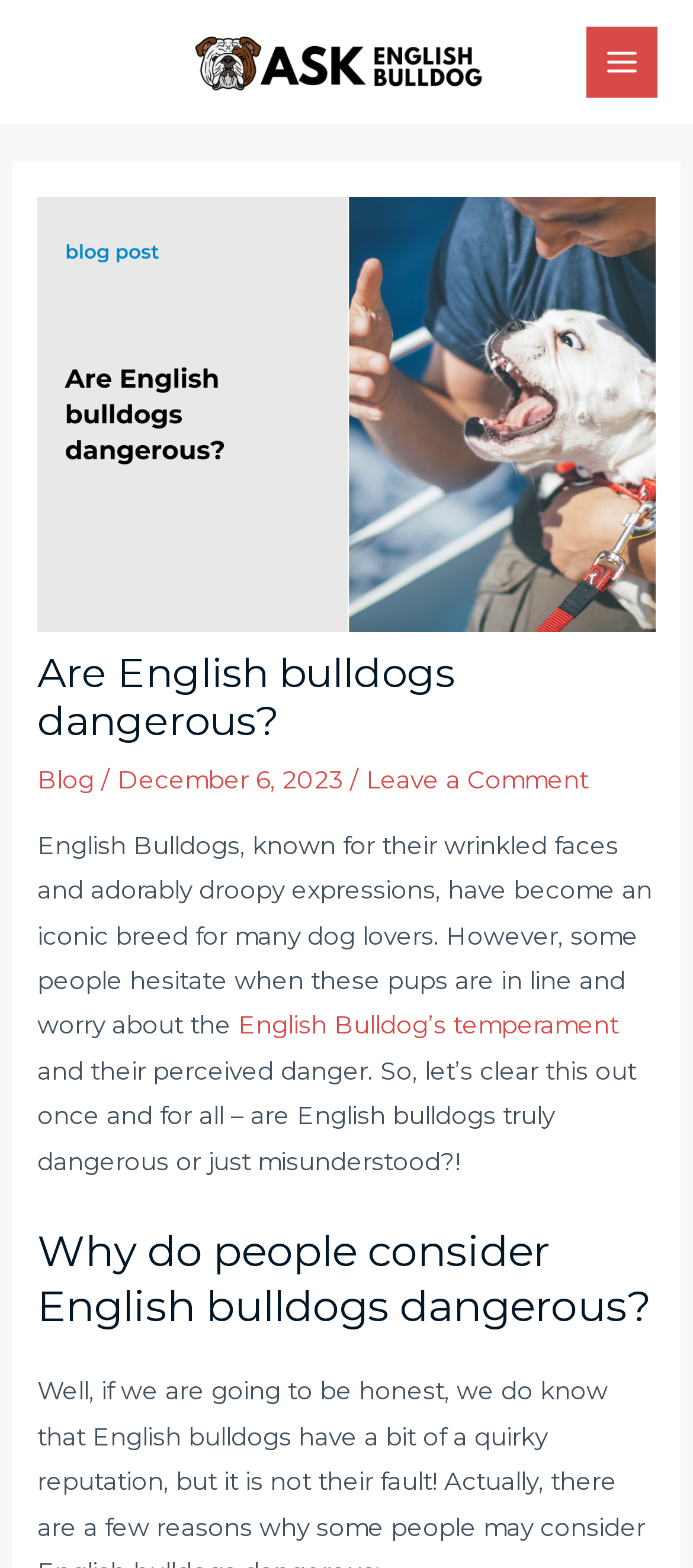Give a one-word or one-phrase response to the question:
What is the date of the article?

December 6, 2023